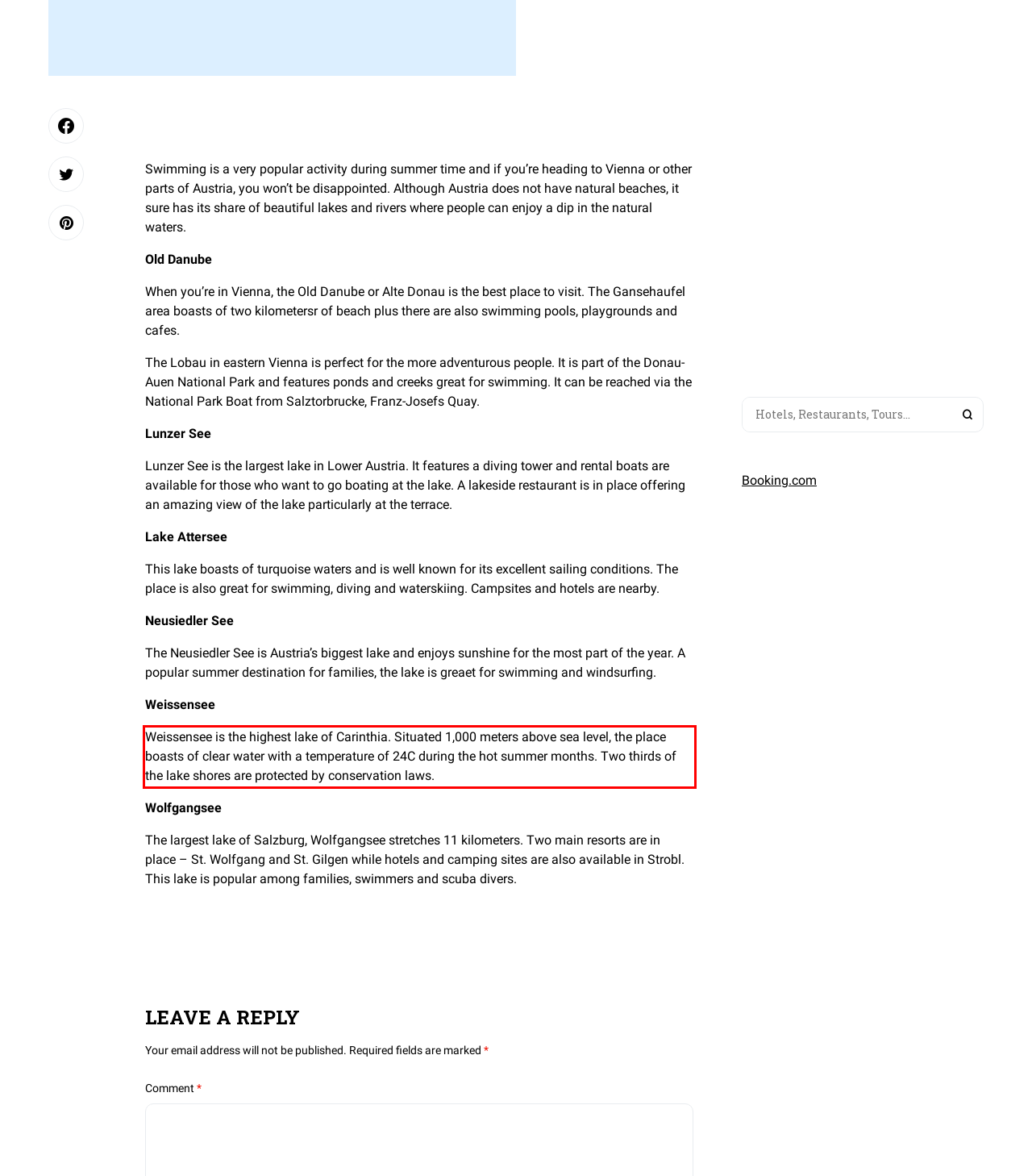From the provided screenshot, extract the text content that is enclosed within the red bounding box.

Weissensee is the highest lake of Carinthia. Situated 1,000 meters above sea level, the place boasts of clear water with a temperature of 24C during the hot summer months. Two thirds of the lake shores are protected by conservation laws.